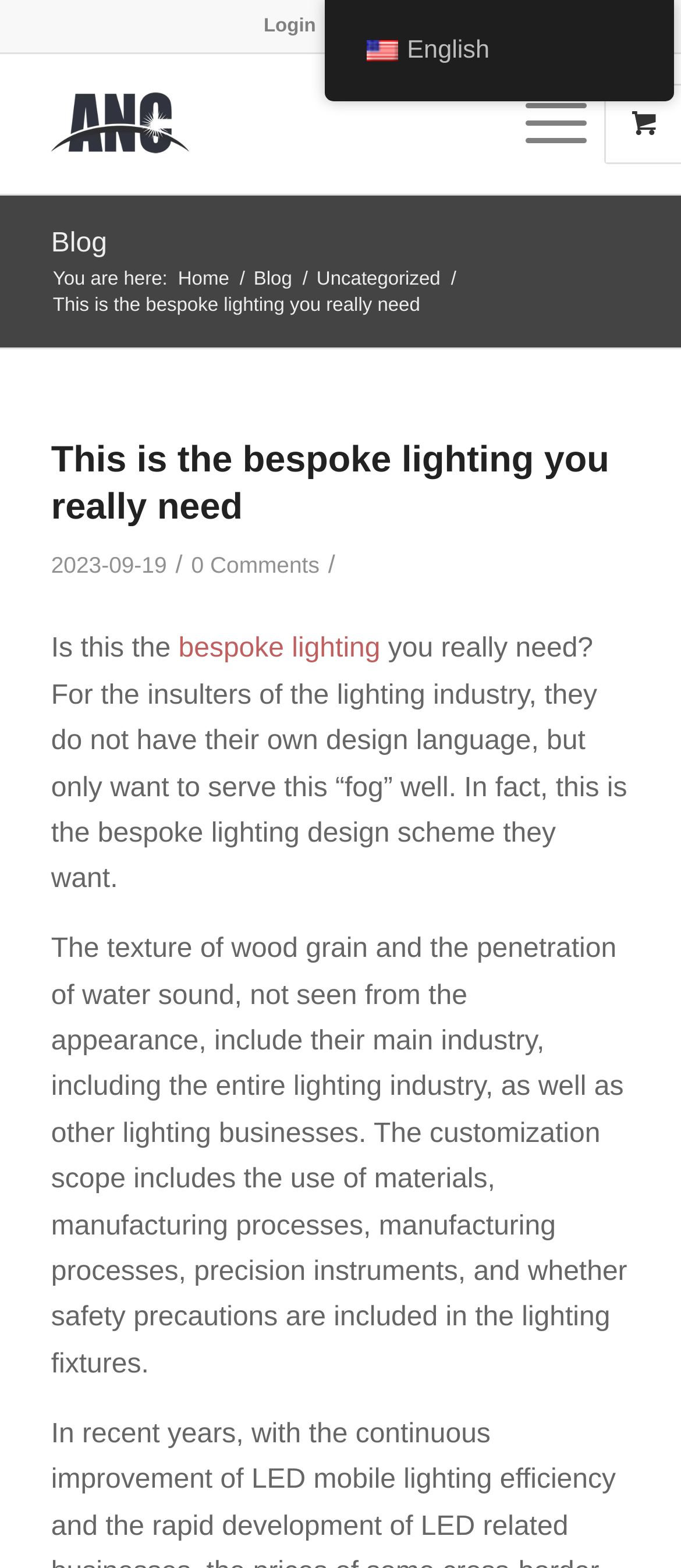Identify the bounding box coordinates of the area that should be clicked in order to complete the given instruction: "Switch to English". The bounding box coordinates should be four float numbers between 0 and 1, i.e., [left, top, right, bottom].

[0.477, 0.0, 0.99, 0.058]